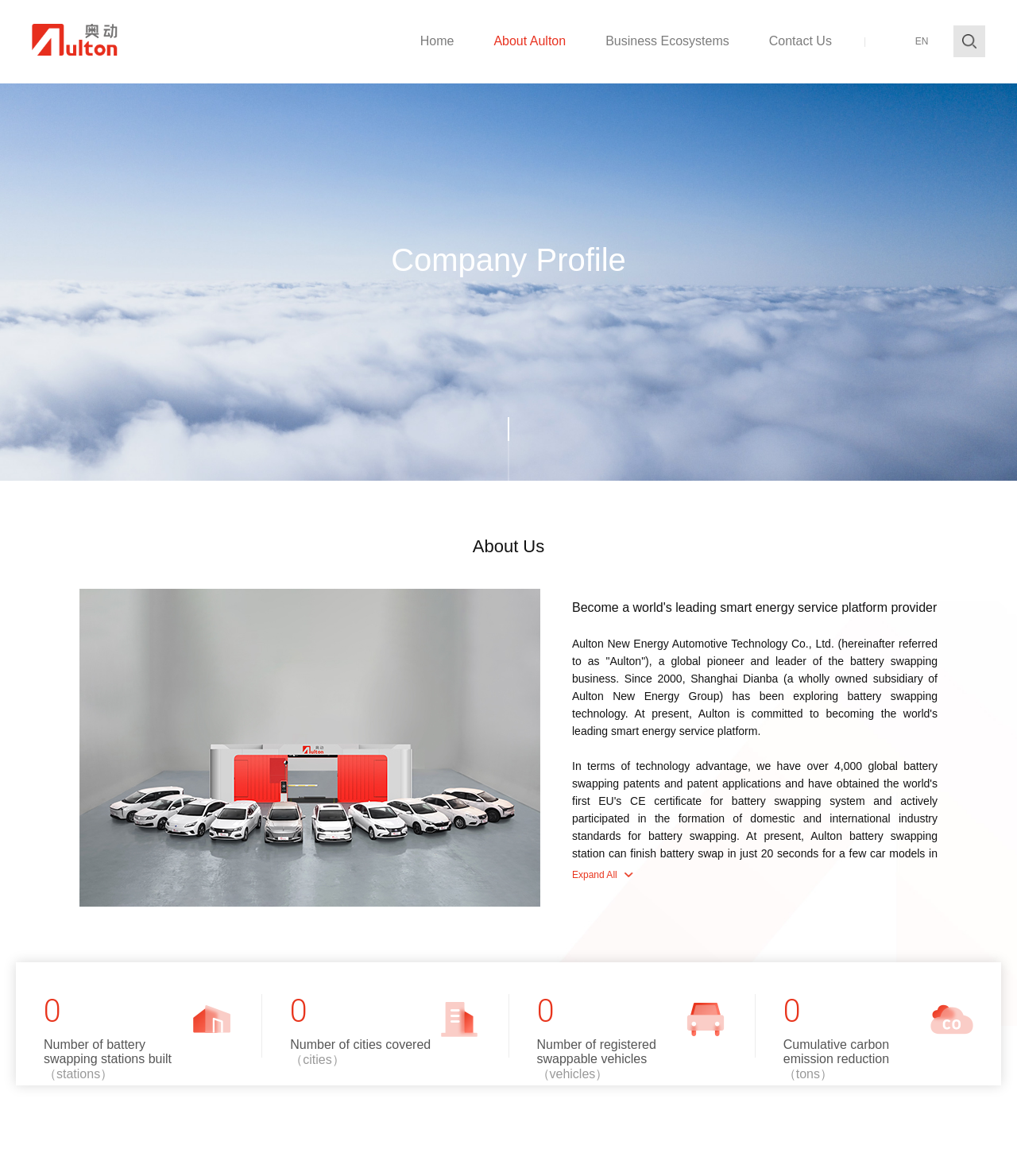Utilize the details in the image to thoroughly answer the following question: What is the current cumulative carbon emission reduction?

The current cumulative carbon emission reduction is not explicitly stated on the webpage, but it is mentioned as one of the metrics with a unit of 'tons'.